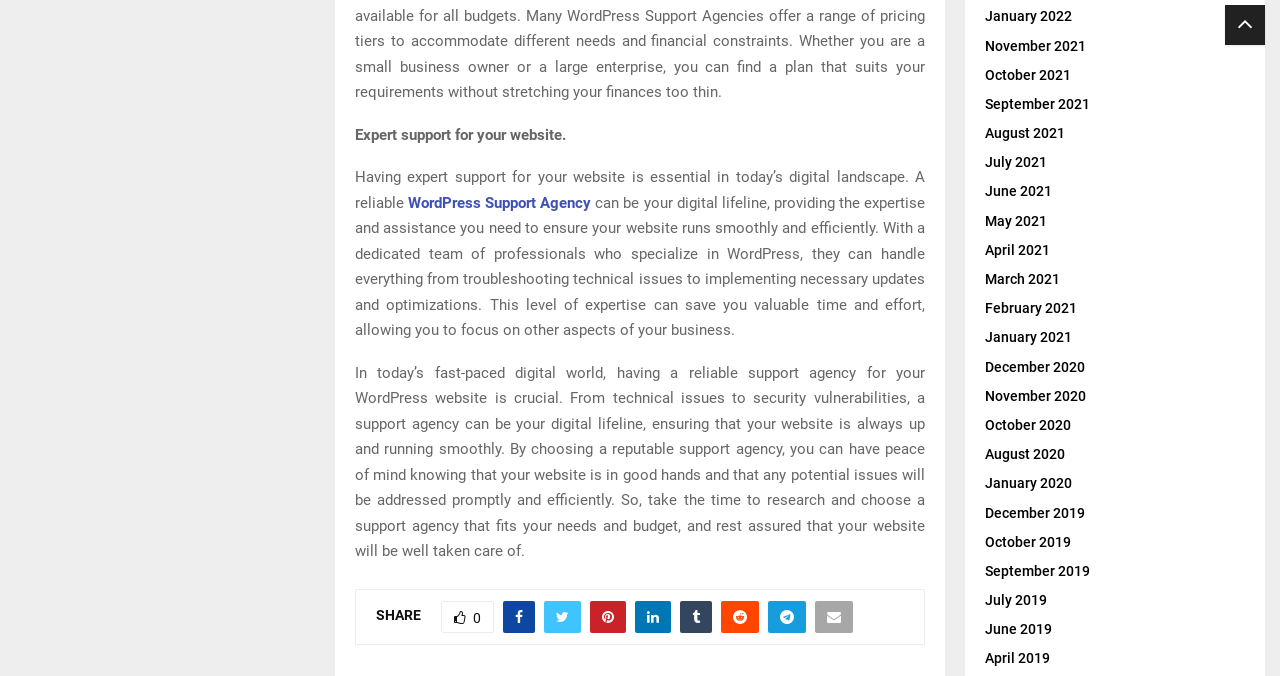What can a support agency handle for a website?
With the help of the image, please provide a detailed response to the question.

The webpage states that a support agency can handle everything from troubleshooting technical issues to implementing necessary updates and optimizations. This suggests that the agency can handle both technical problems and updates for a website.